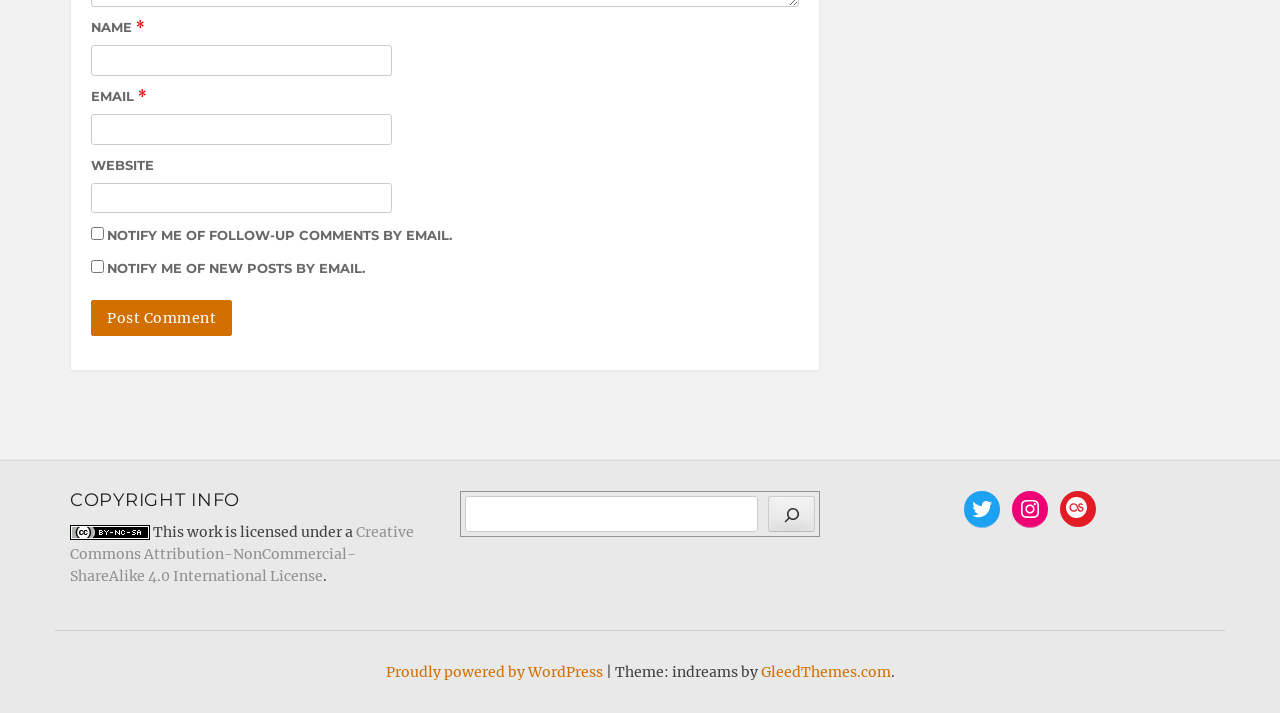What is the platform that powers the website?
Look at the screenshot and give a one-word or phrase answer.

WordPress